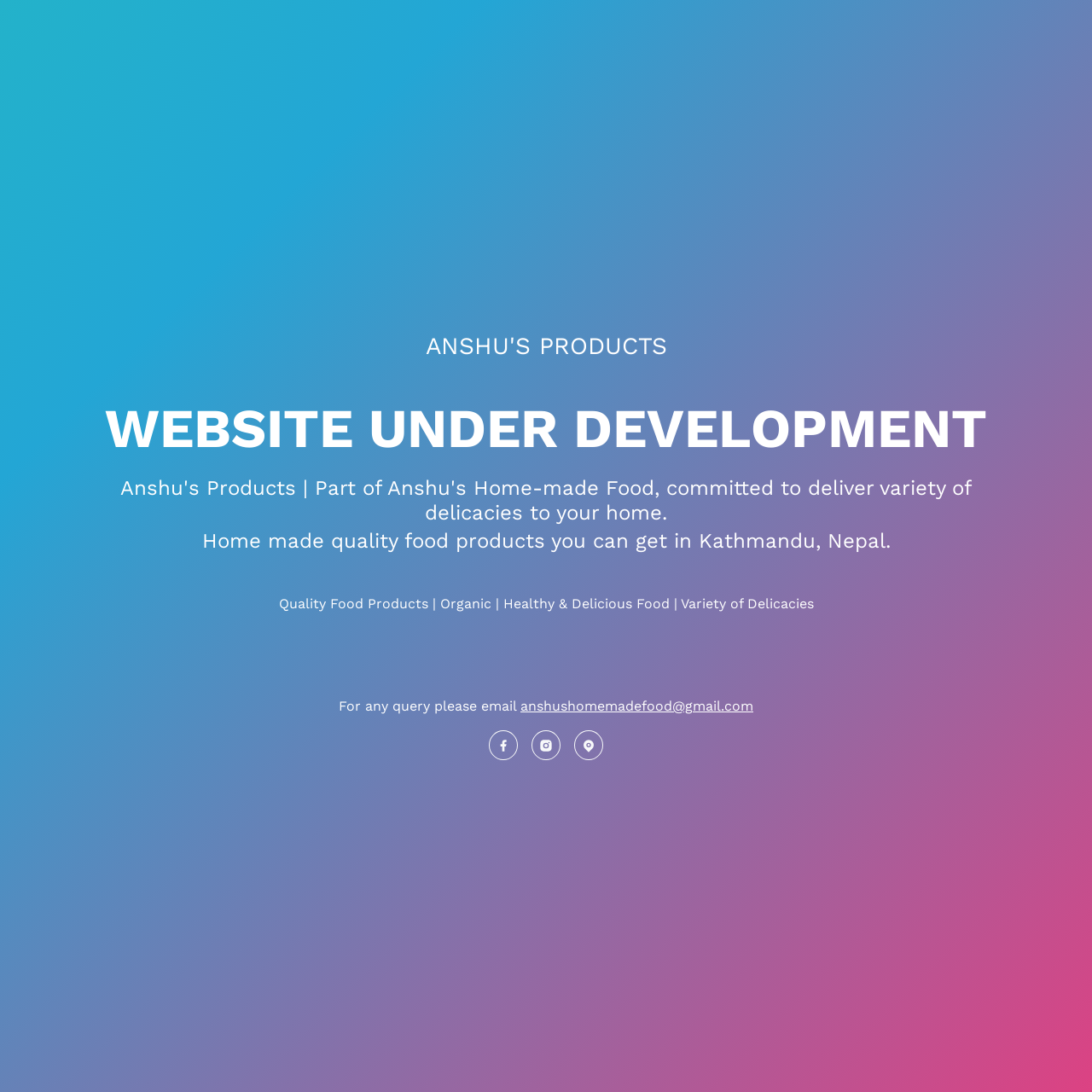Find the coordinates for the bounding box of the element with this description: "anshushomemadefood@gmail.com".

[0.477, 0.639, 0.69, 0.654]